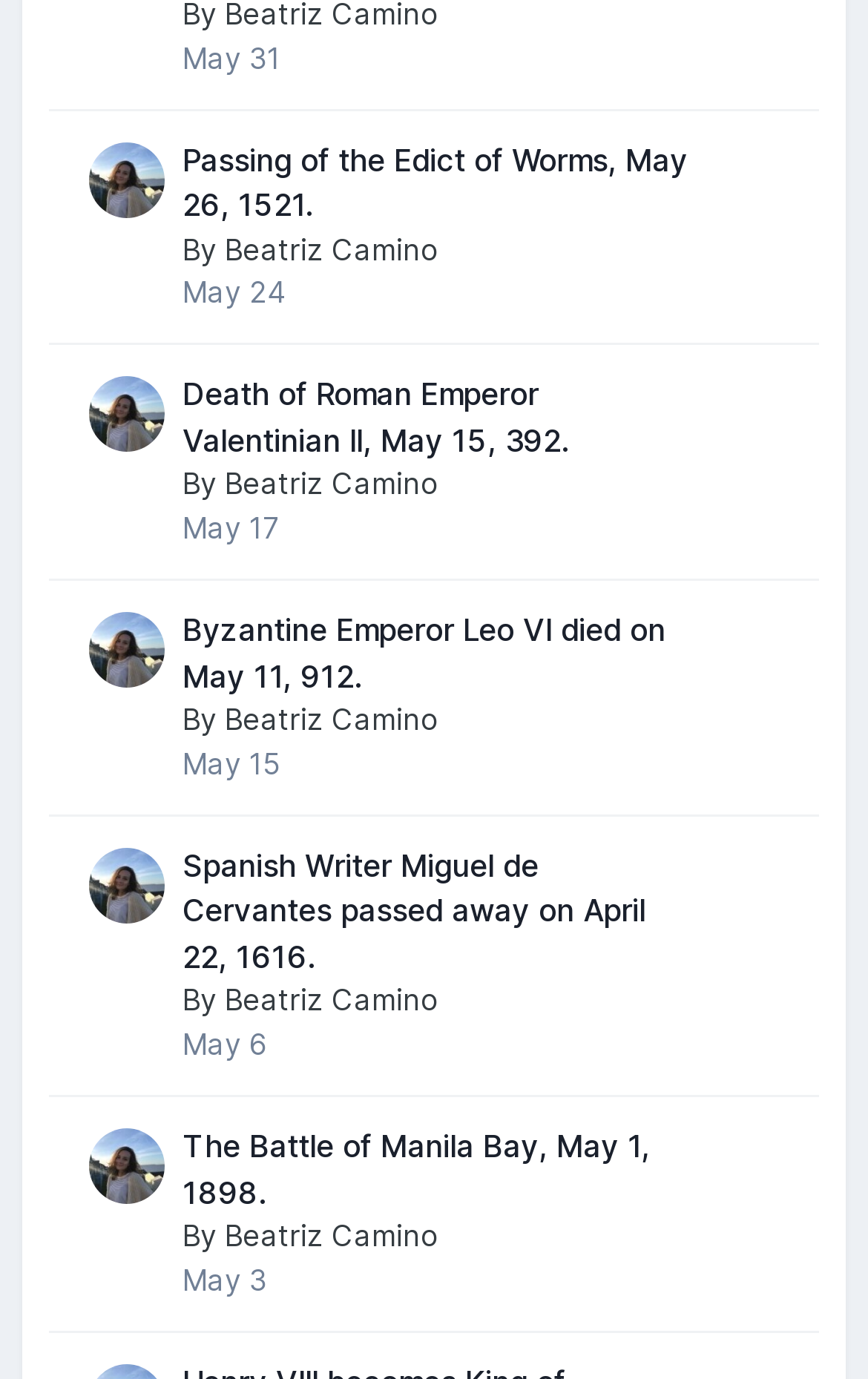Given the element description: "title="Go to Beatriz Camino's profile"", predict the bounding box coordinates of the UI element it refers to, using four float numbers between 0 and 1, i.e., [left, top, right, bottom].

[0.103, 0.102, 0.19, 0.157]